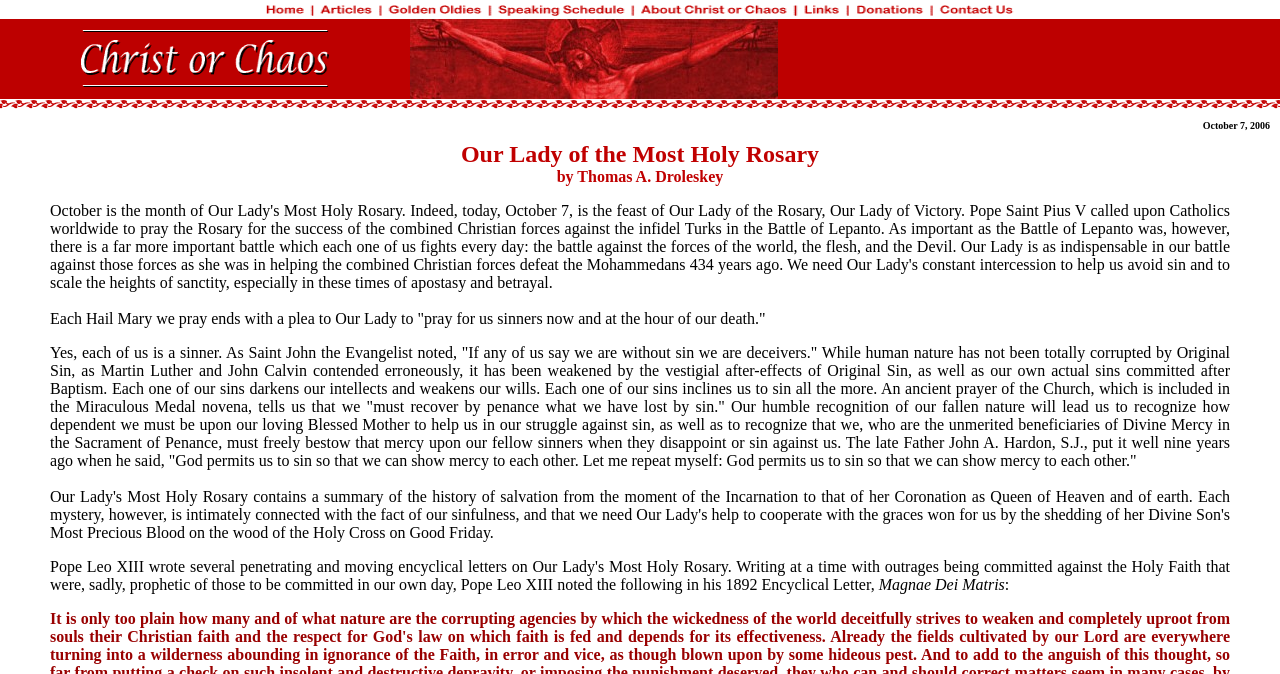Analyze the image and deliver a detailed answer to the question: What is the prayer mentioned in the article?

The prayer can be found in the text element with the text 'Magnae Dei Matris' which is located at the bottom of the article.